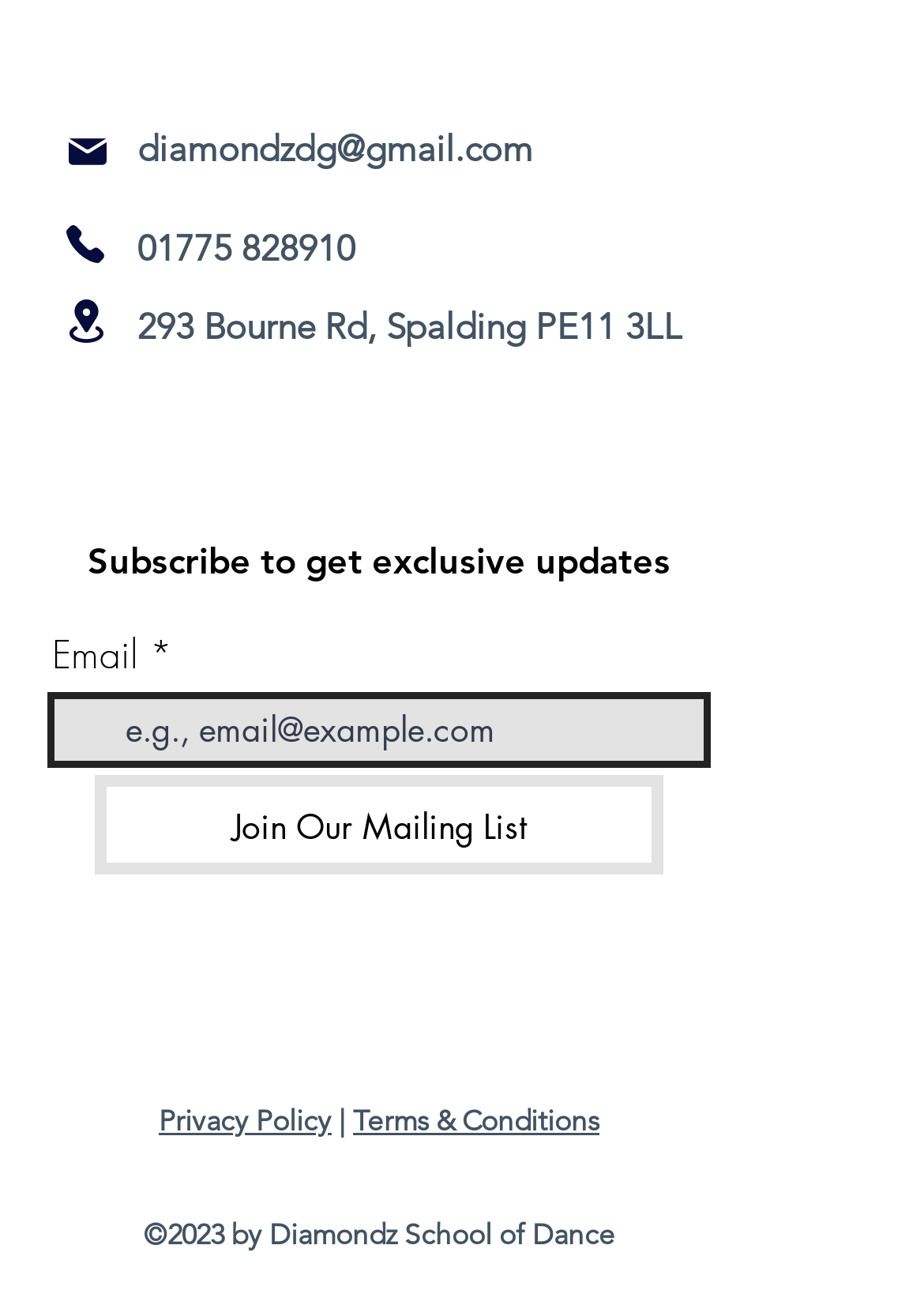Please determine the bounding box coordinates of the element's region to click for the following instruction: "Send an email to diamondzdg@gmail.com".

[0.149, 0.097, 0.577, 0.132]